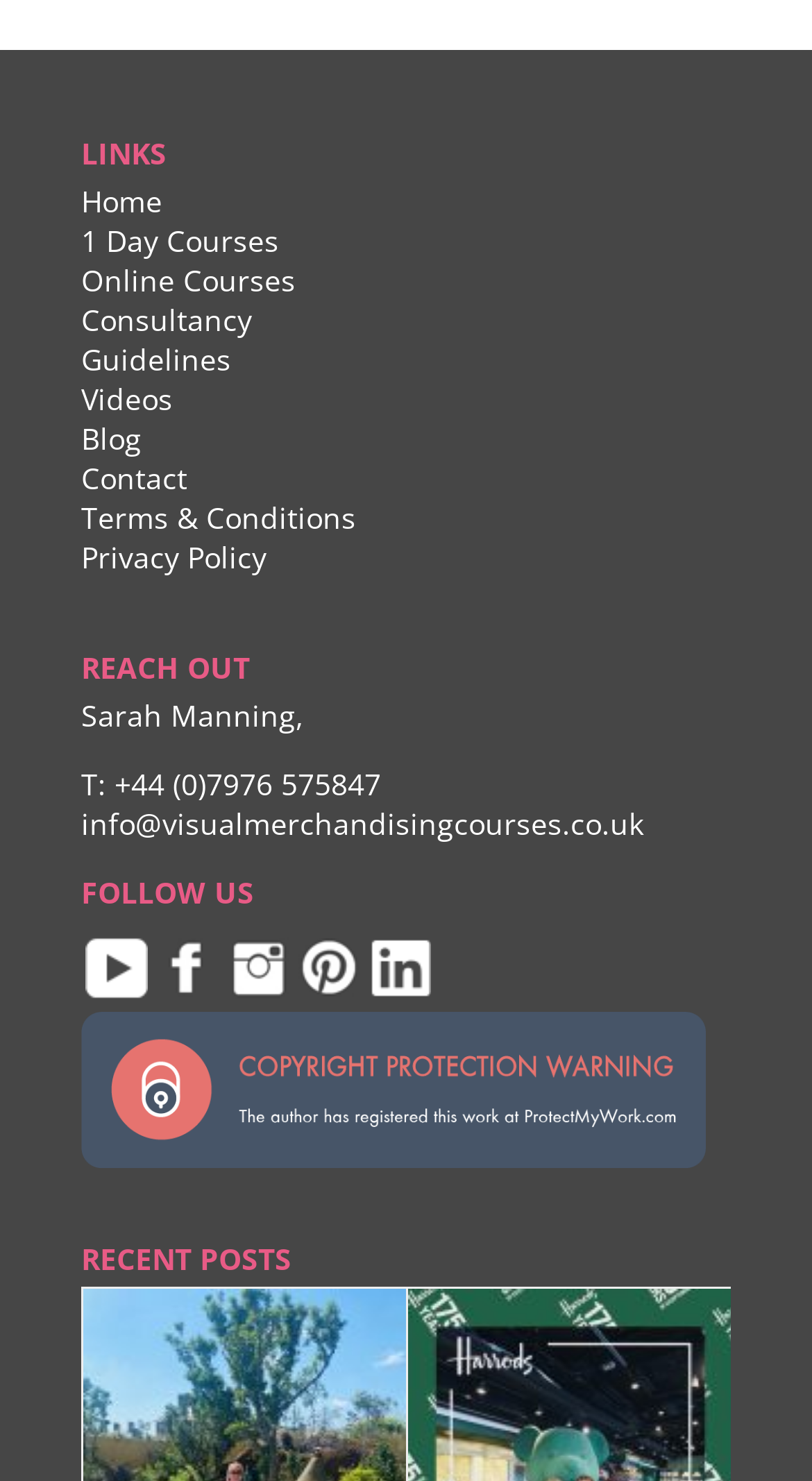What is the name of the person to contact?
Refer to the screenshot and deliver a thorough answer to the question presented.

The answer can be found in the 'REACH OUT' section, where it says 'Sarah Manning,' followed by a phone number and email address.